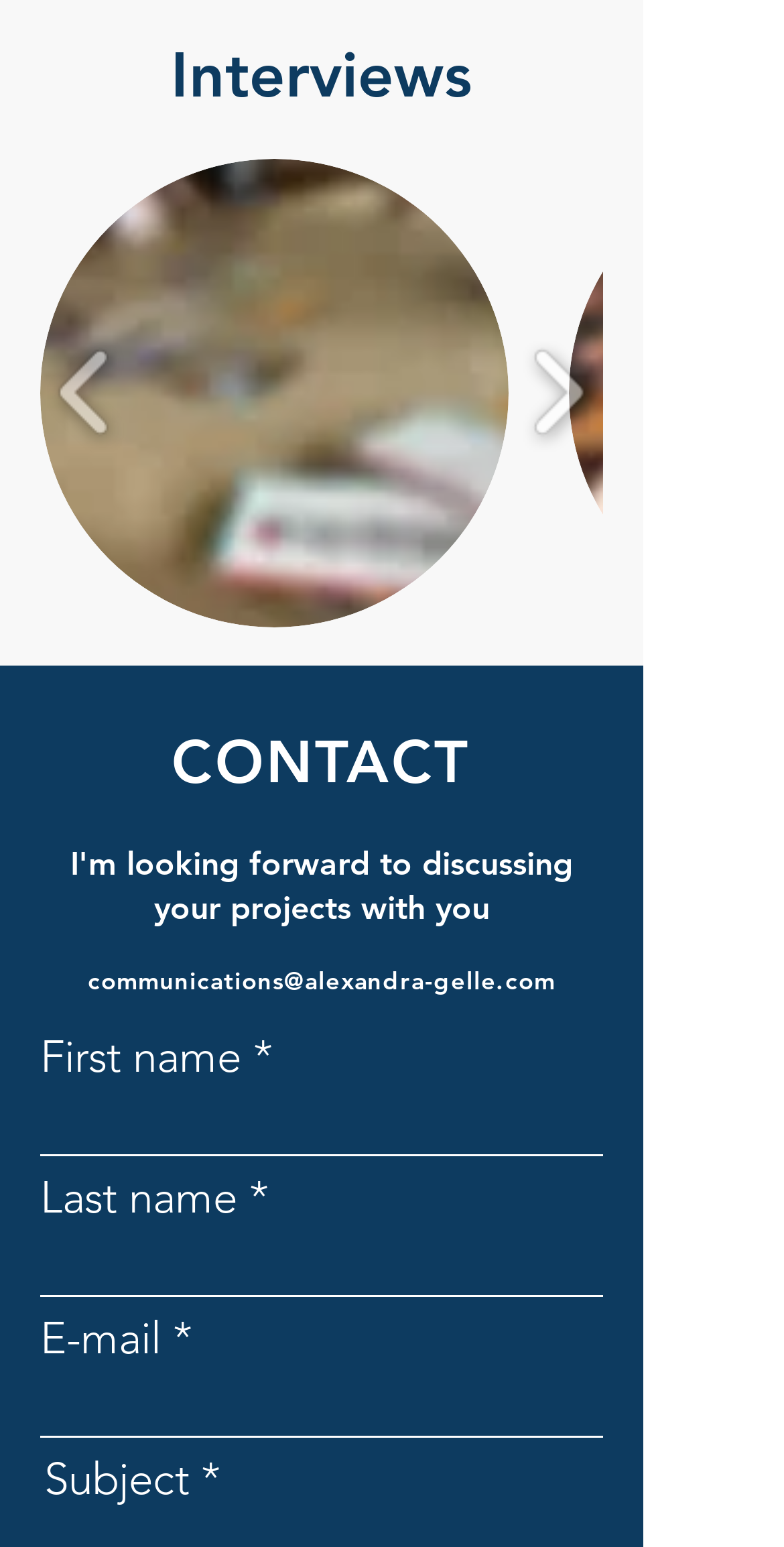Identify the bounding box of the UI element described as follows: "aria-describedby="comp-lw5g5t8n-play-button-description" aria-label="play forward"". Provide the coordinates as four float numbers in the range of 0 to 1 [left, top, right, bottom].

[0.654, 0.163, 0.769, 0.345]